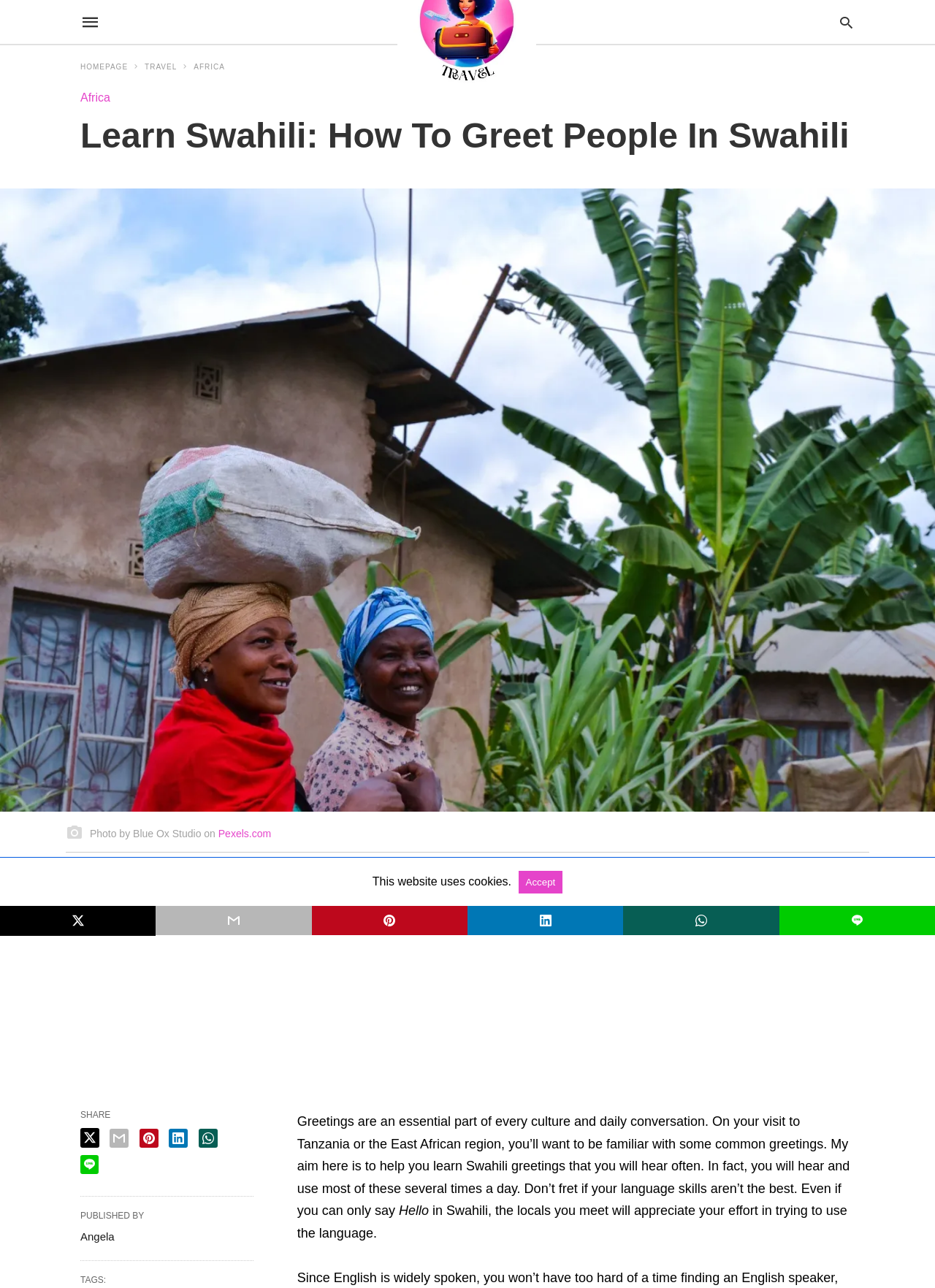Extract the text of the main heading from the webpage.

Learn Swahili: How To Greet People In Swahili